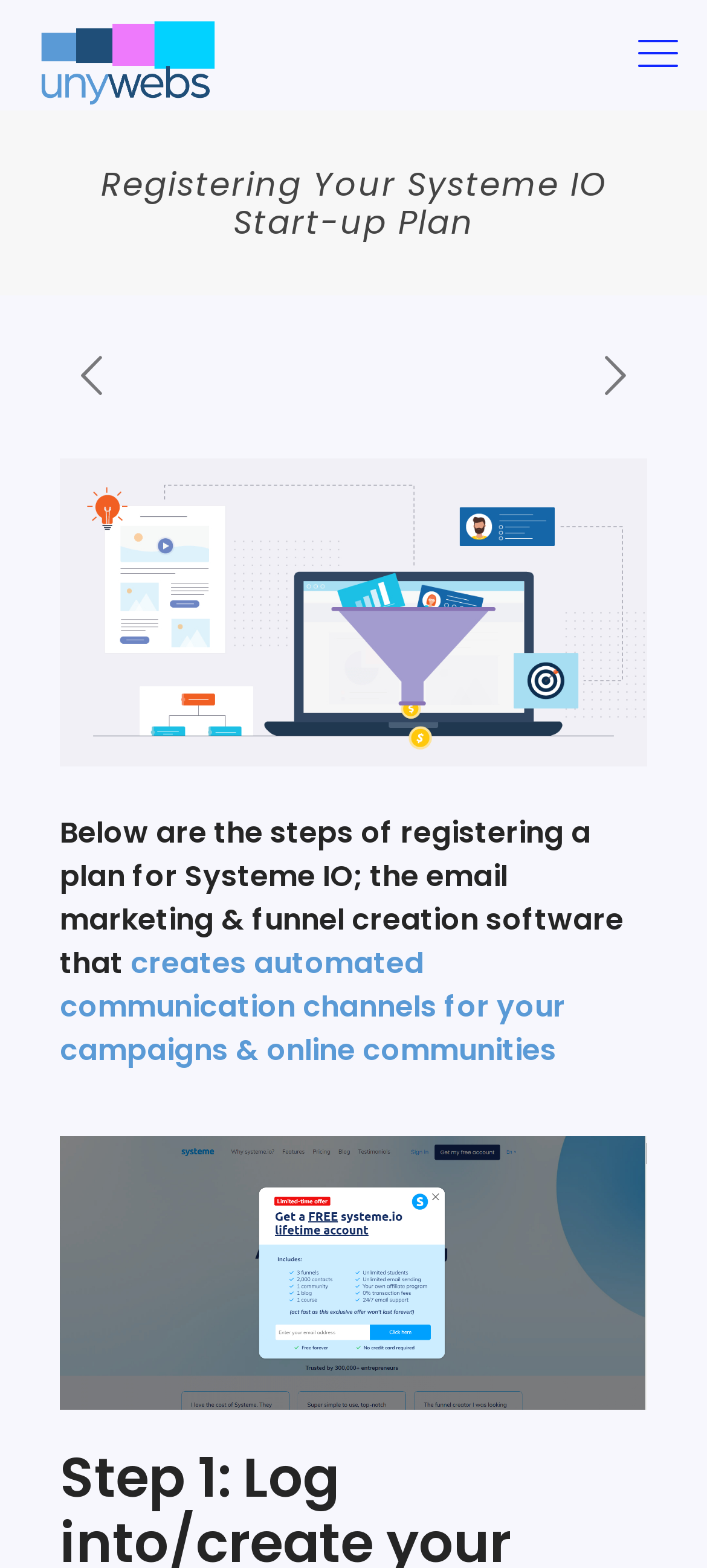Describe all the significant parts and information present on the webpage.

The webpage is about registering a start-up plan for Systeme IO, an email marketing and funnel creation software. At the top left corner, there is a site logo, which is an image linked to the website's homepage. On the top right corner, there is a mobile menu link.

Below the site logo, there is a main heading that reads "Registering Your Systeme IO Start-up Plan". To the right of this heading, there are two links, "previous post" and "next post", which allow users to navigate through related articles.

The main content of the webpage is divided into sections, with a heading that explains the purpose of the article: "Below are the steps of registering a plan for Systeme IO...". This heading is followed by a series of links, each representing a step in the registration process. The first step is labeled "systeme IO step 1", which is accompanied by an image that illustrates the process.

In total, there are five links on the webpage, including the site logo, mobile menu, previous post, next post, and the step-by-step registration links. There are also two images on the page, the site logo and the image accompanying the first registration step.